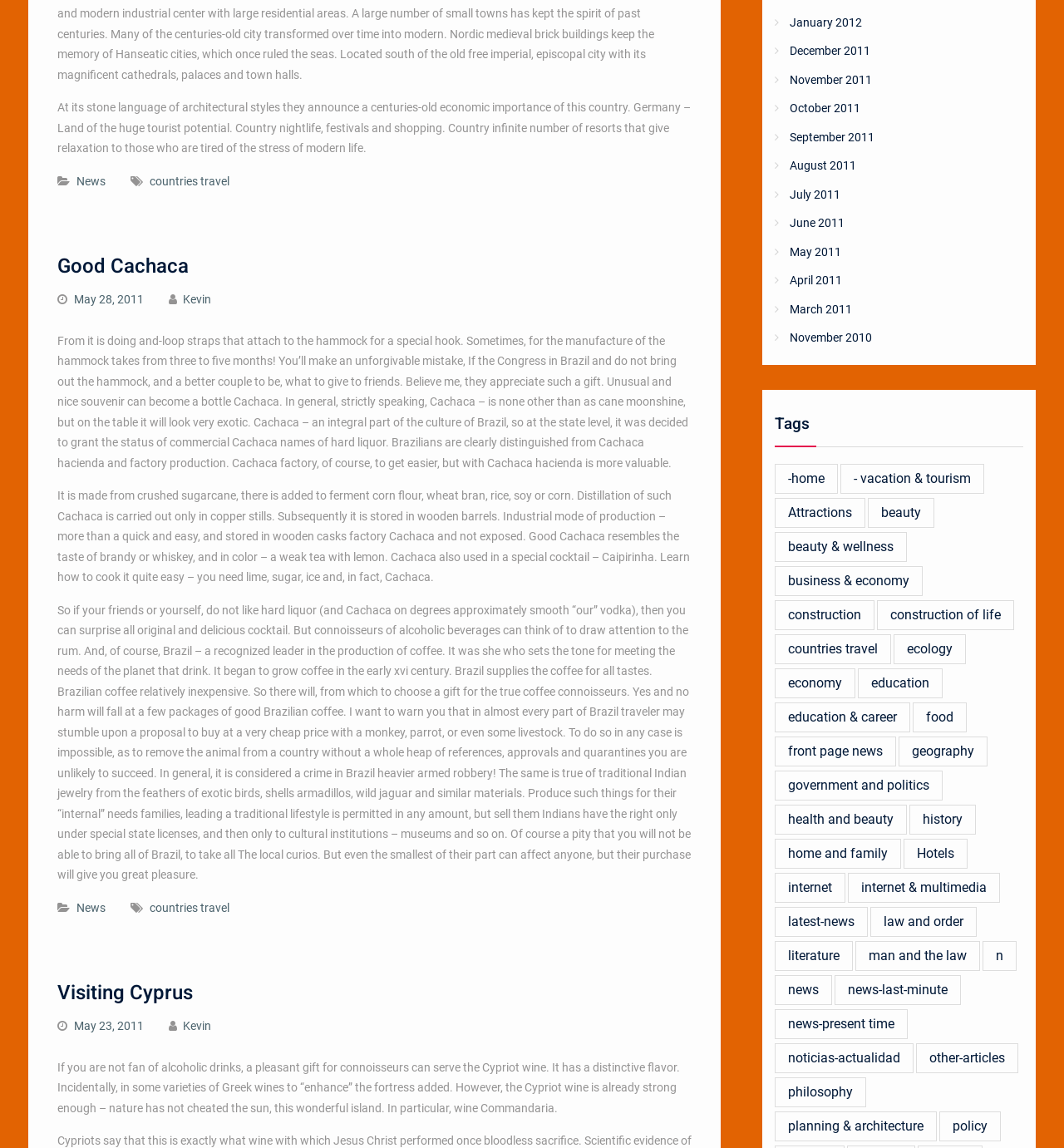Locate the bounding box coordinates of the element I should click to achieve the following instruction: "Click on the 'News' link".

[0.072, 0.152, 0.099, 0.164]